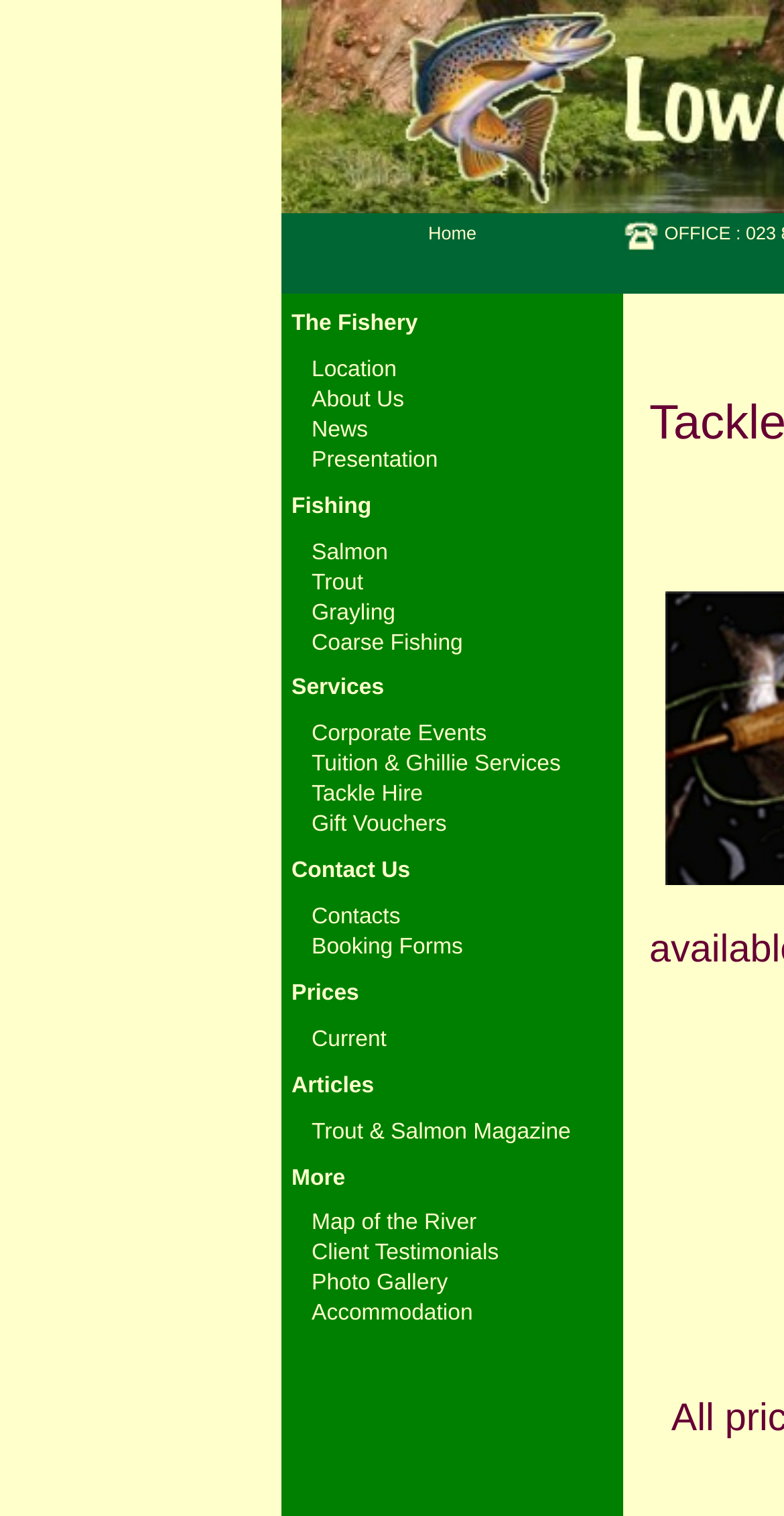Determine the bounding box coordinates of the clickable element necessary to fulfill the instruction: "Contact Us". Provide the coordinates as four float numbers within the 0 to 1 range, i.e., [left, top, right, bottom].

[0.359, 0.596, 0.795, 0.616]